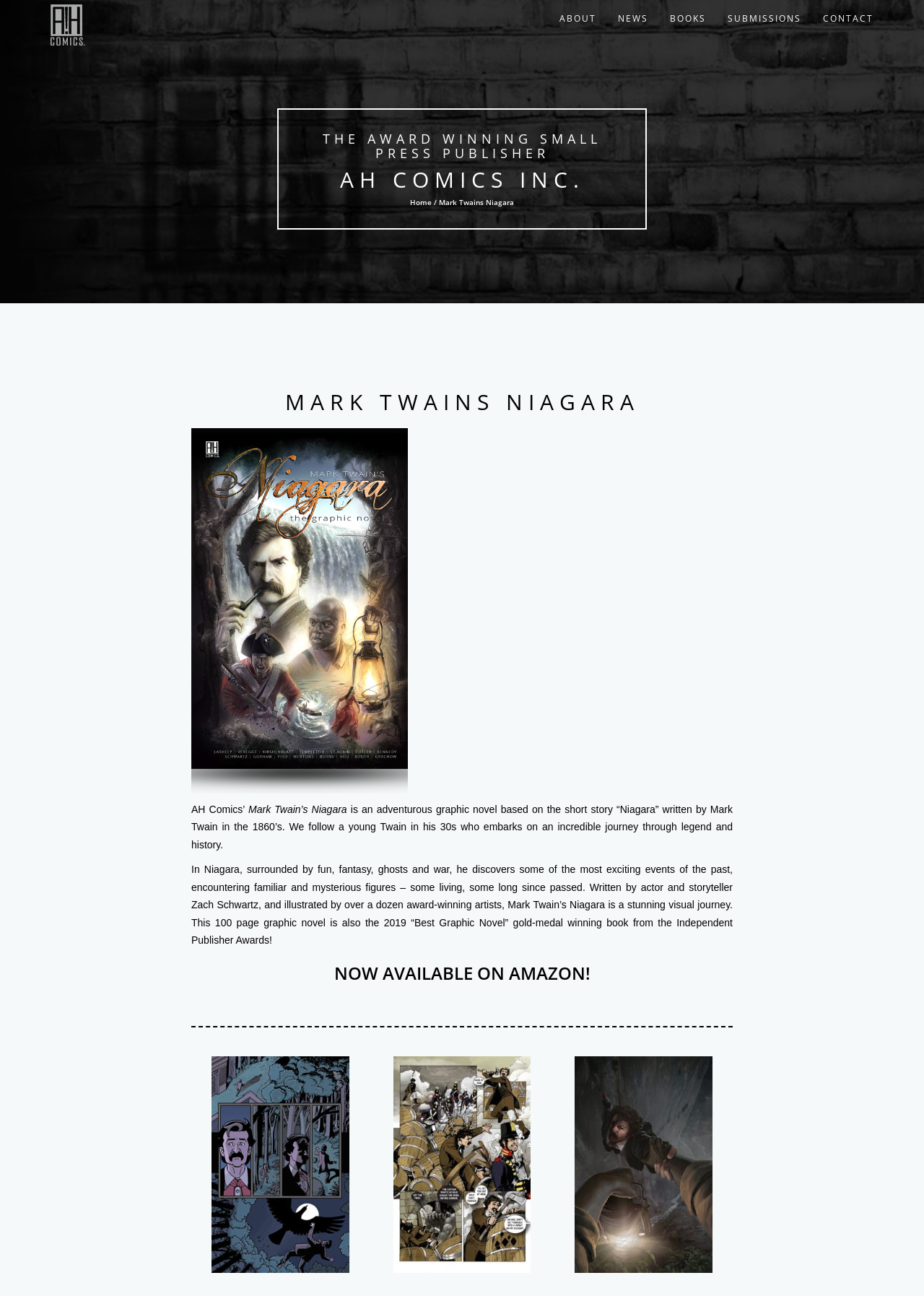Provide the bounding box coordinates of the area you need to click to execute the following instruction: "Buy the book on Amazon".

[0.361, 0.741, 0.639, 0.76]